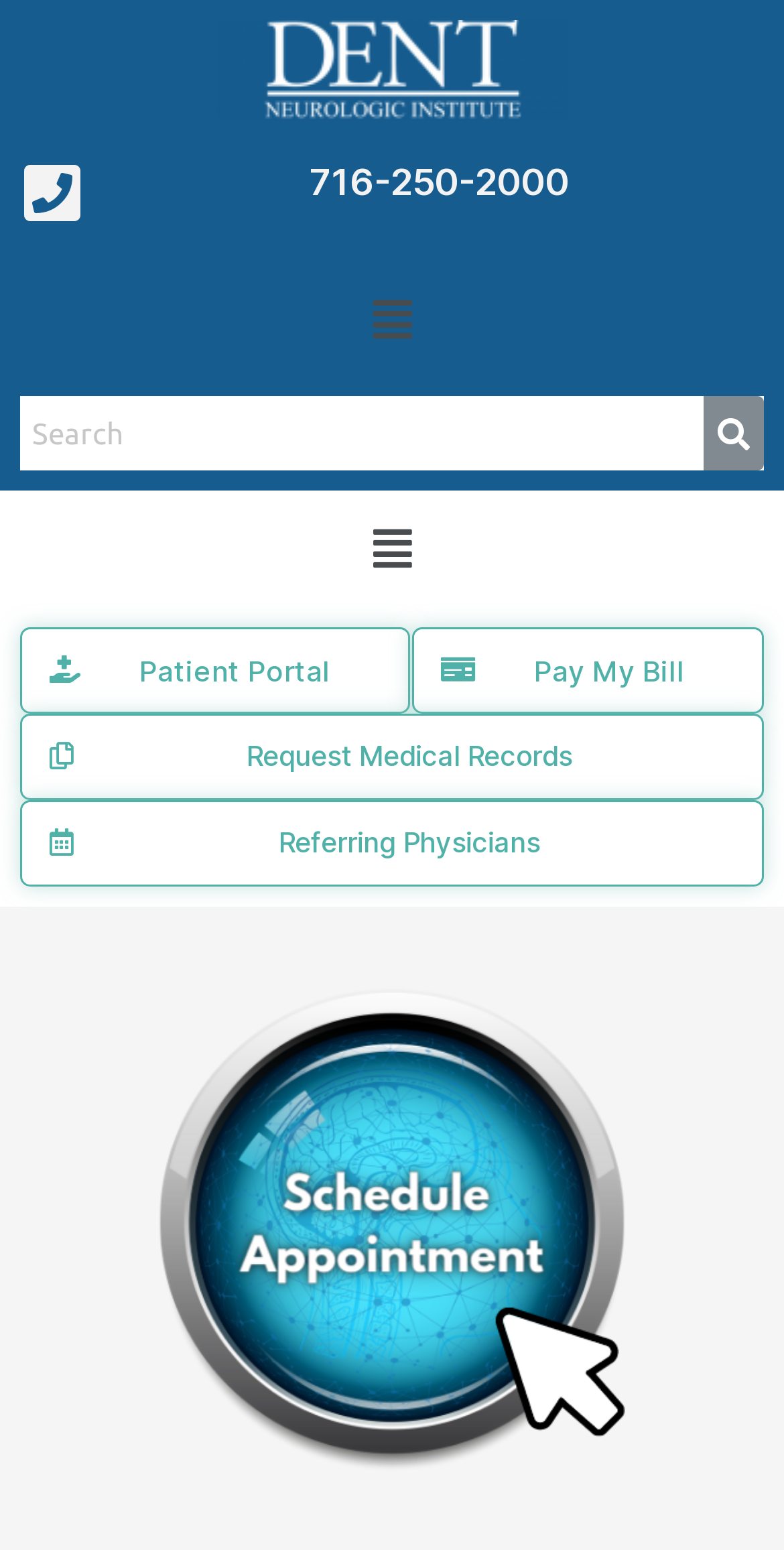Answer the question below in one word or phrase:
How many links are there in the main menu?

4